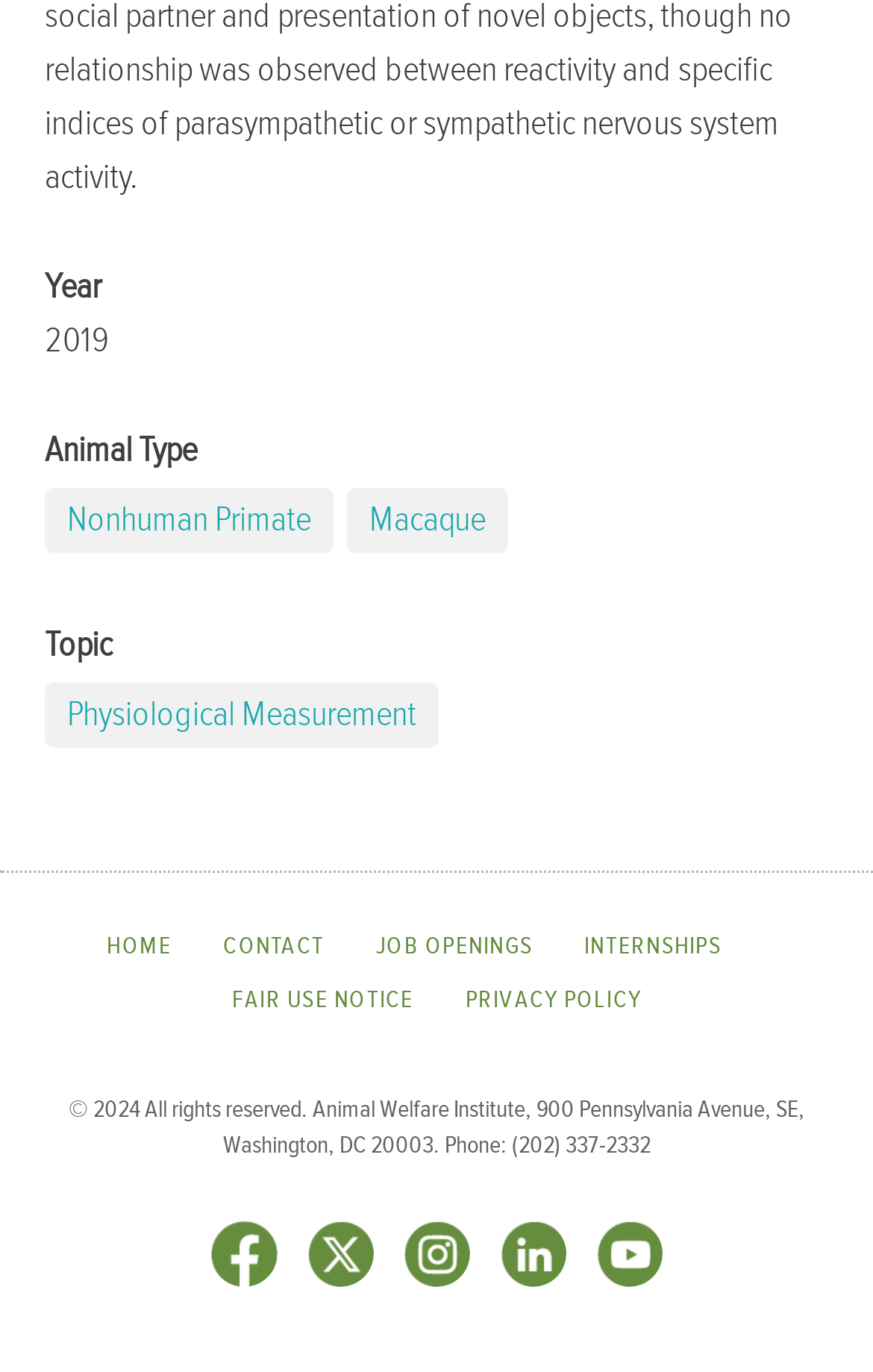Give a concise answer of one word or phrase to the question: 
What is the year of copyright?

2024